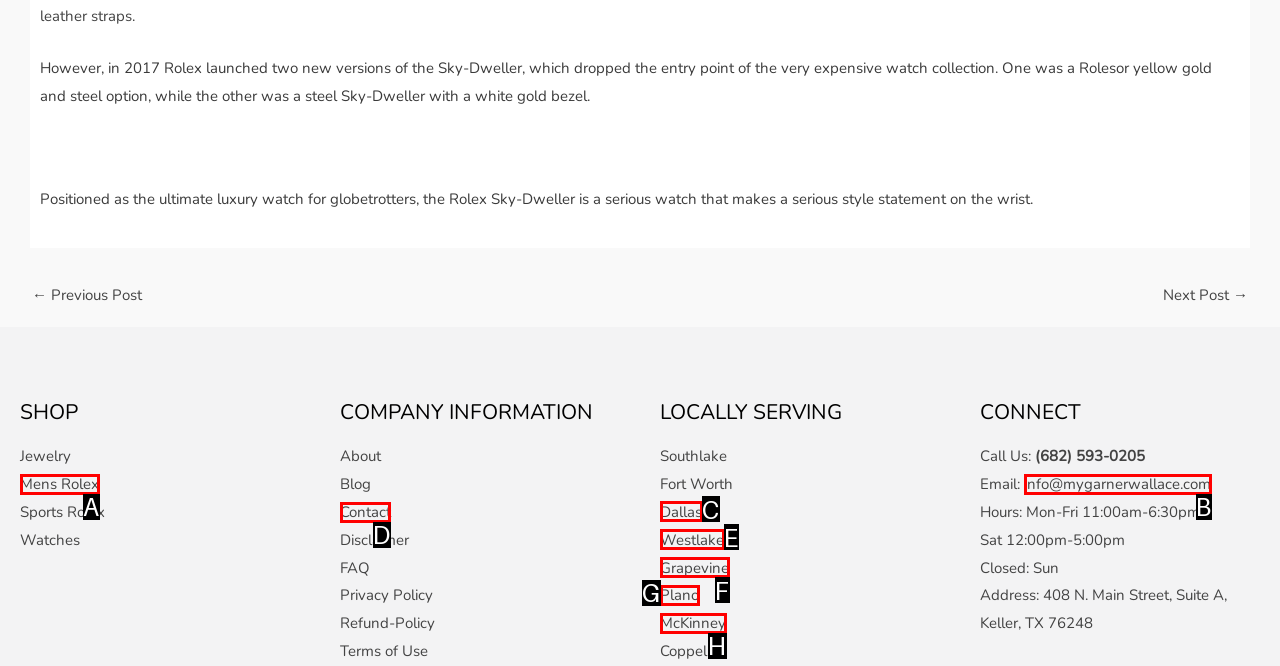Tell me which one HTML element you should click to complete the following task: Contact us
Answer with the option's letter from the given choices directly.

D